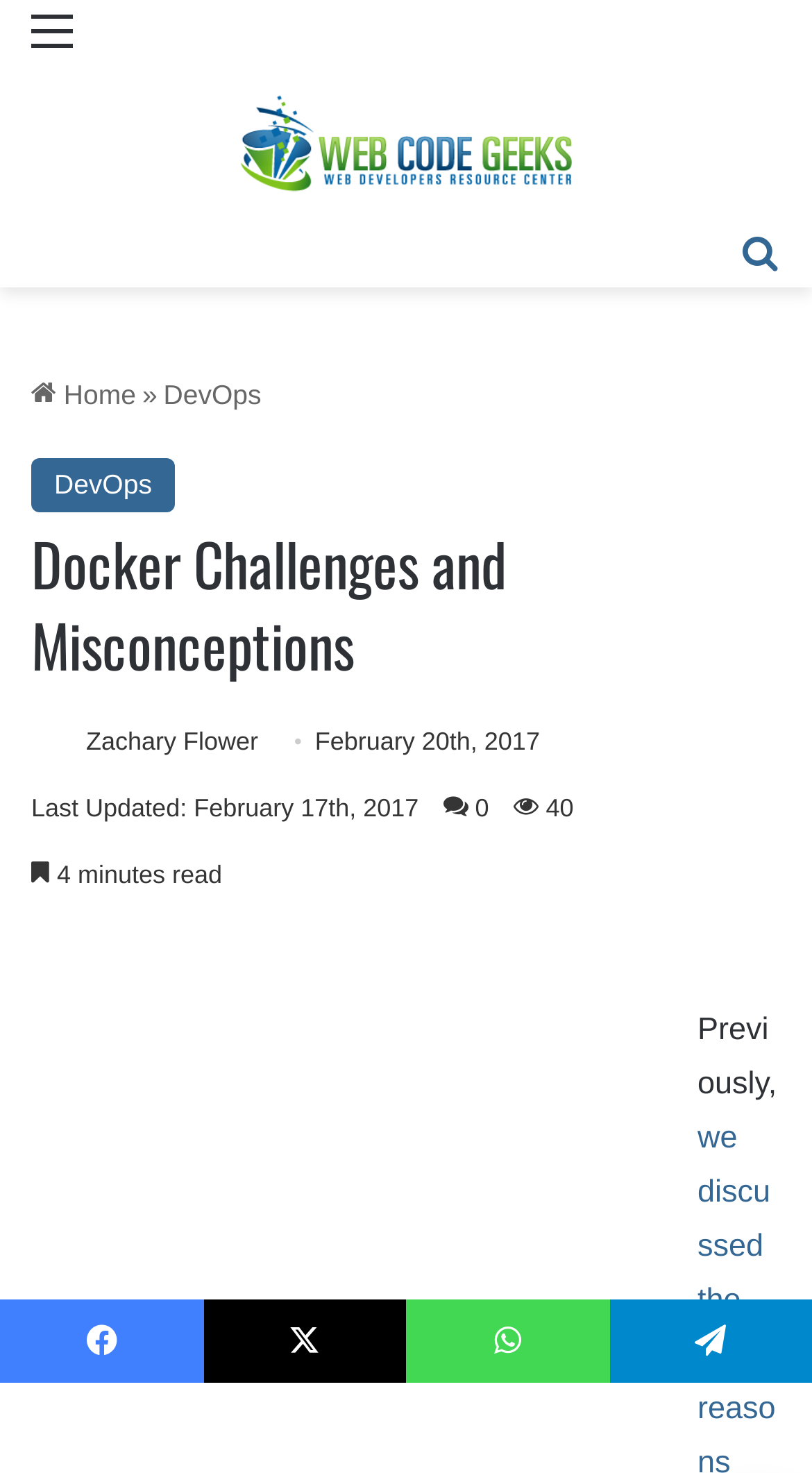Identify the bounding box coordinates of the section that should be clicked to achieve the task described: "Share on Facebook".

[0.0, 0.882, 0.25, 0.939]